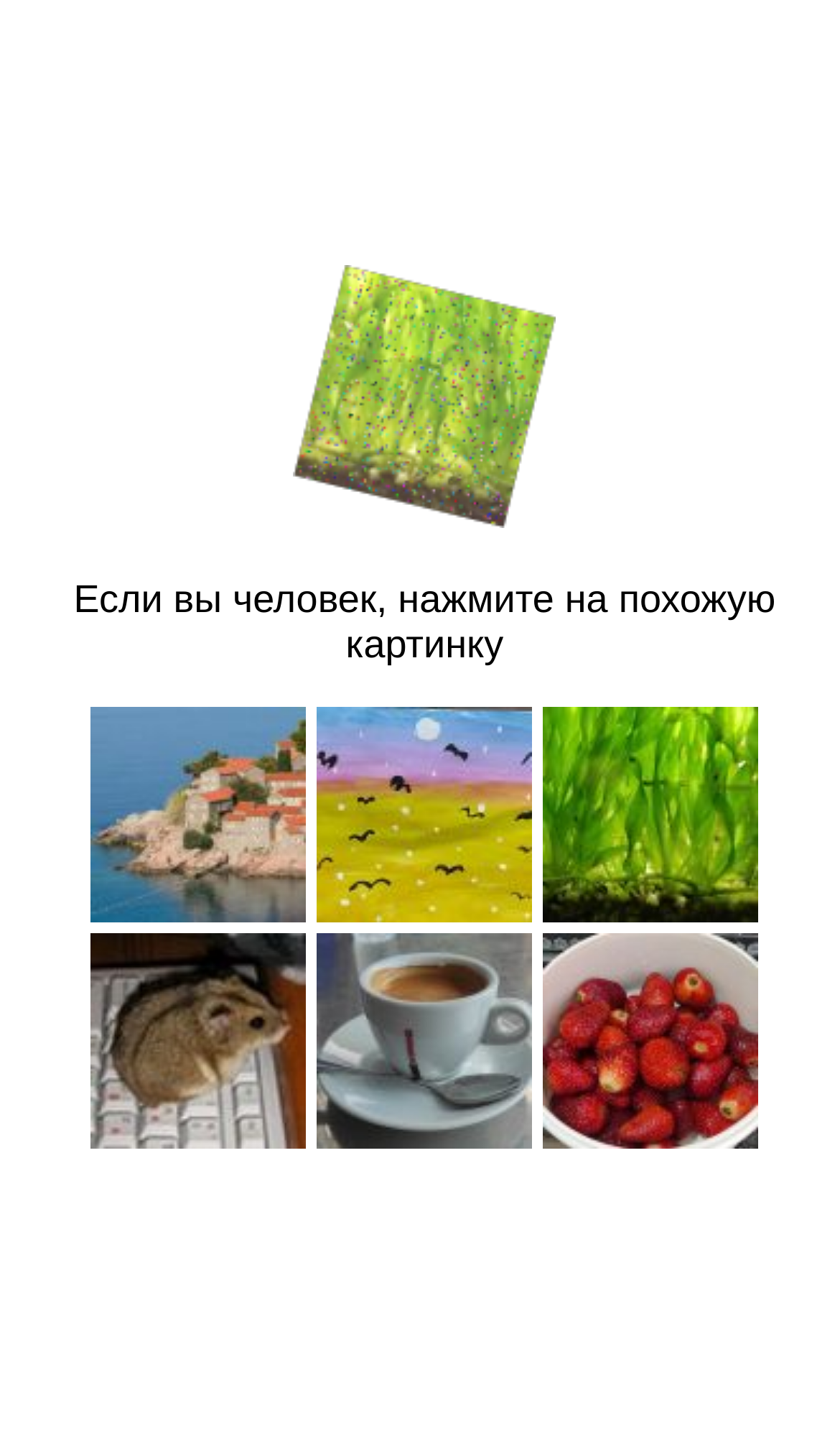What is the purpose of the text on the webpage?
Using the image provided, answer with just one word or phrase.

Instruction